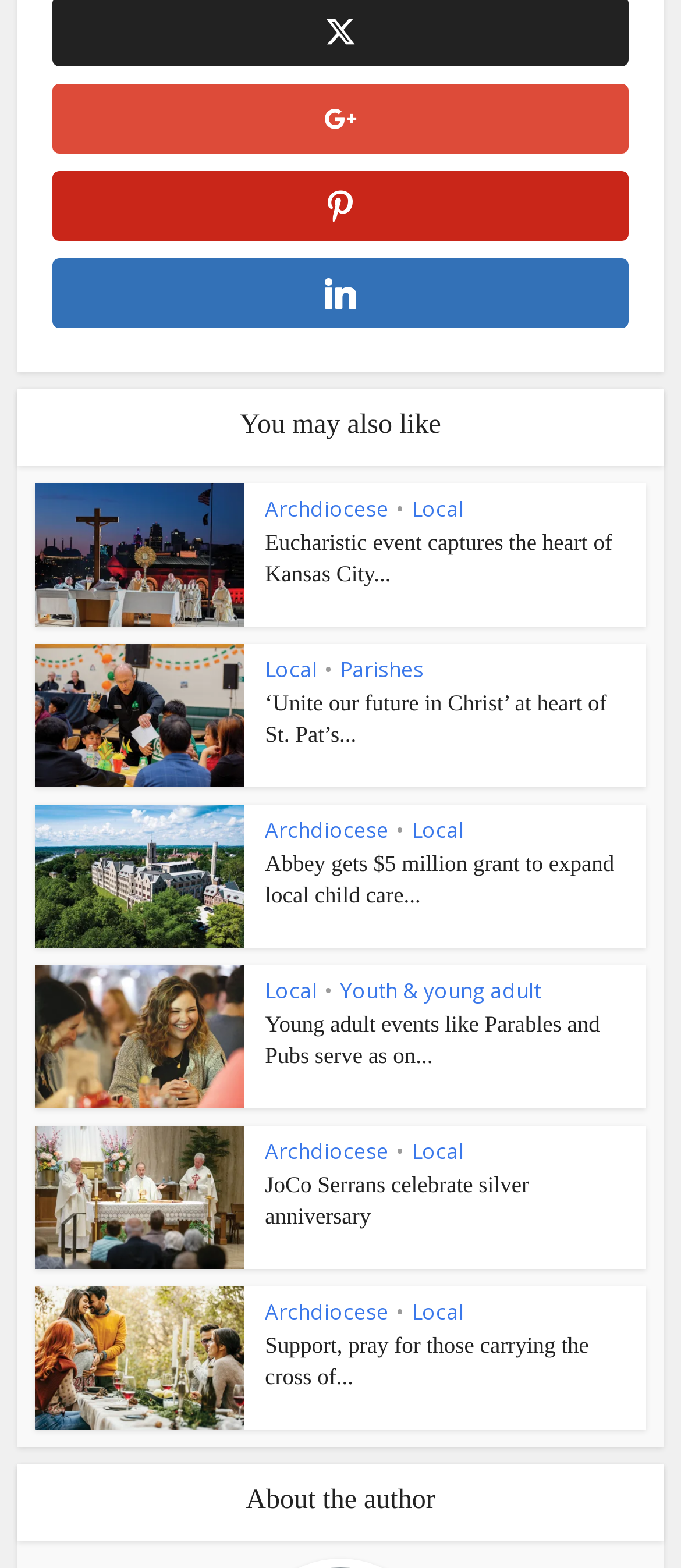Find the bounding box coordinates of the element's region that should be clicked in order to follow the given instruction: "View 'About the author' section". The coordinates should consist of four float numbers between 0 and 1, i.e., [left, top, right, bottom].

[0.025, 0.934, 0.975, 0.983]